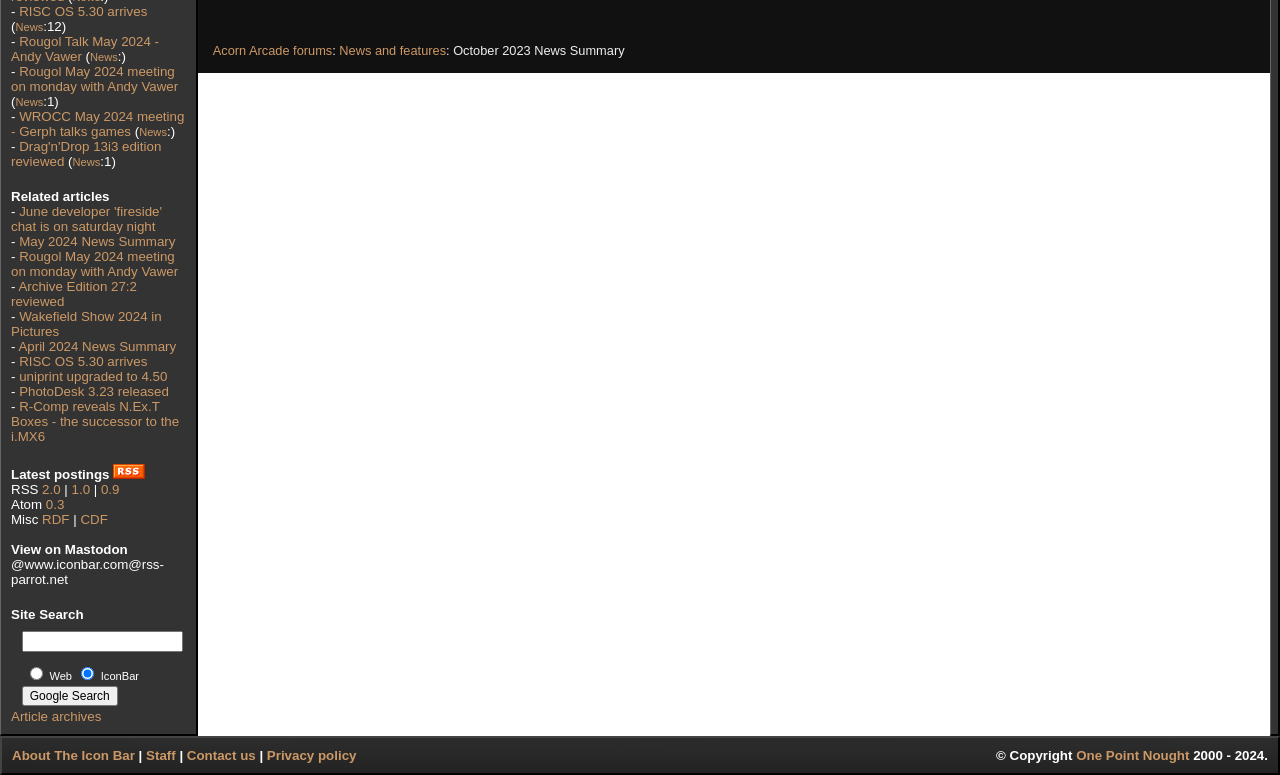Bounding box coordinates are to be given in the format (top-left x, top-left y, bottom-right x, bottom-right y). All values must be floating point numbers between 0 and 1. Provide the bounding box coordinate for the UI element described as: Acorn Arcade forums

[0.166, 0.055, 0.26, 0.074]